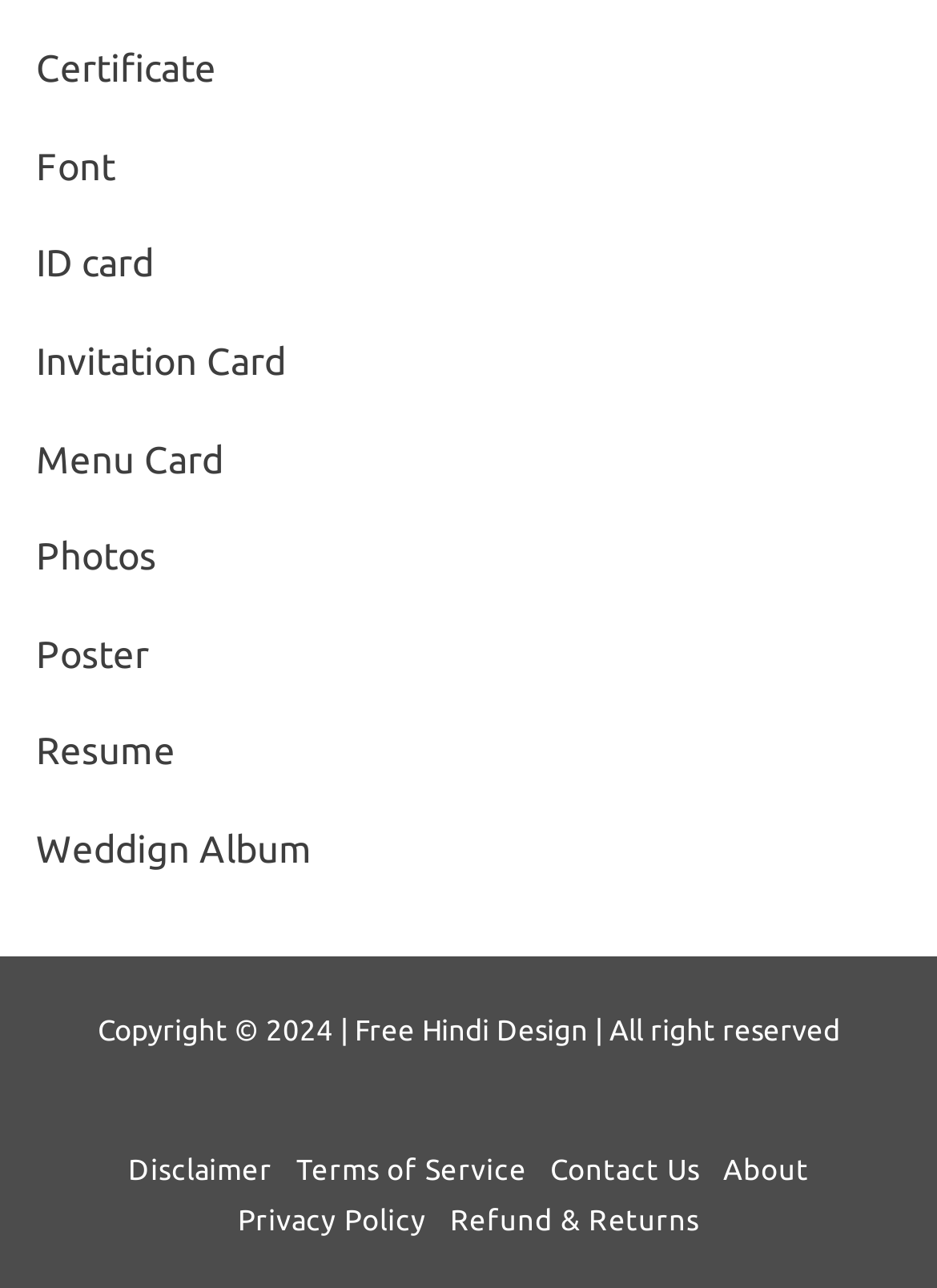Please find the bounding box coordinates of the element that must be clicked to perform the given instruction: "view ID card designs". The coordinates should be four float numbers from 0 to 1, i.e., [left, top, right, bottom].

[0.038, 0.18, 0.164, 0.231]